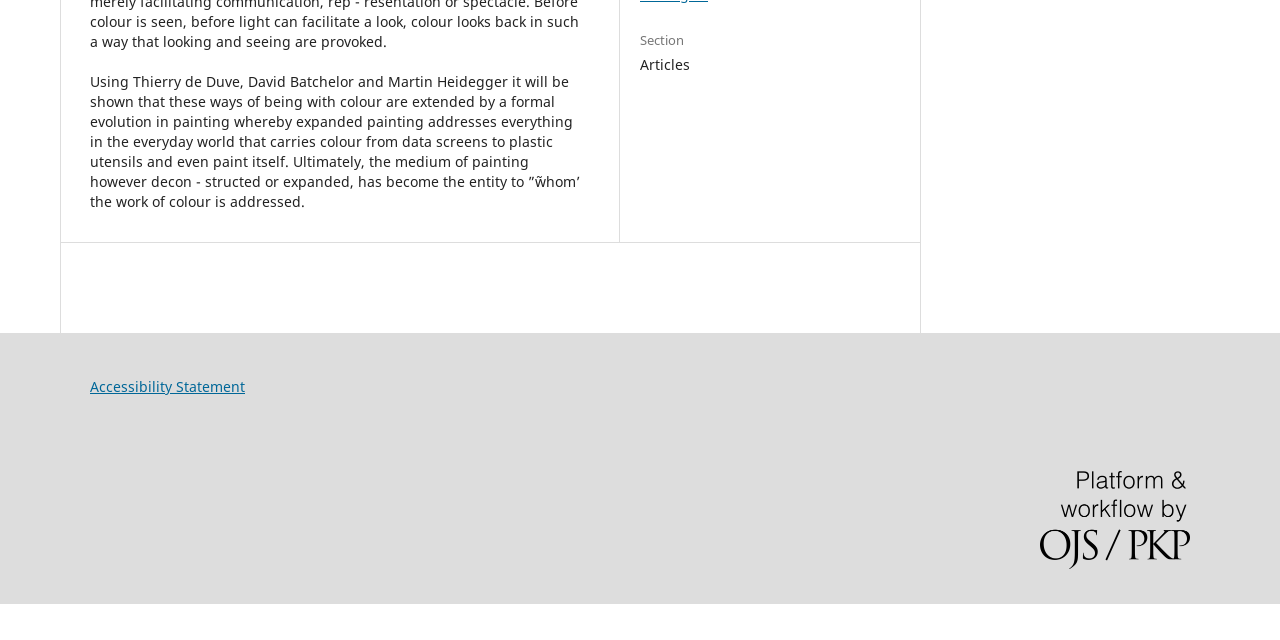Provide the bounding box coordinates in the format (top-left x, top-left y, bottom-right x, bottom-right y). All values are floating point numbers between 0 and 1. Determine the bounding box coordinate of the UI element described as: Accessibility Statement

[0.07, 0.59, 0.191, 0.619]